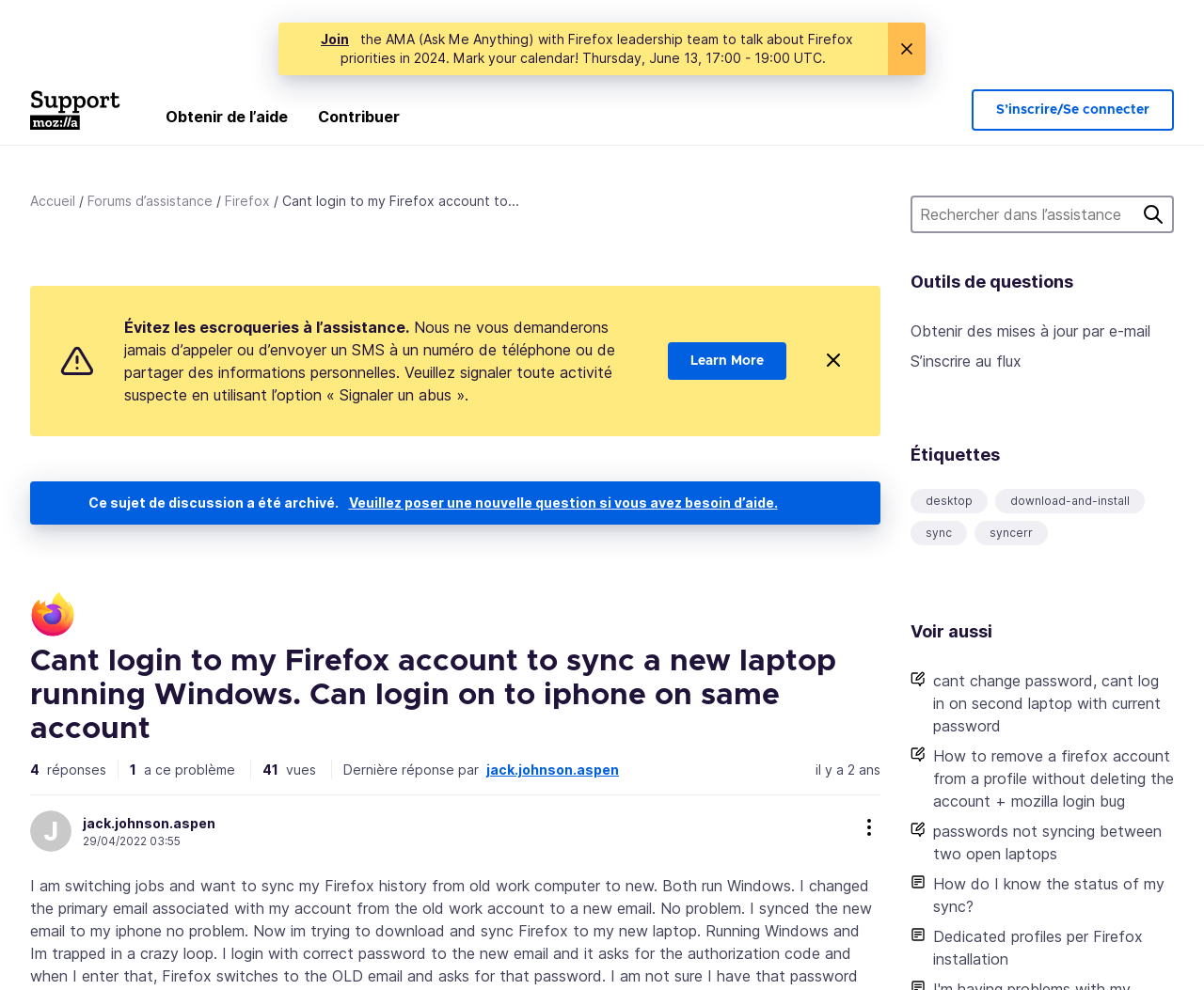Please locate the bounding box coordinates of the element that should be clicked to achieve the given instruction: "Visit the 'Home' page".

None